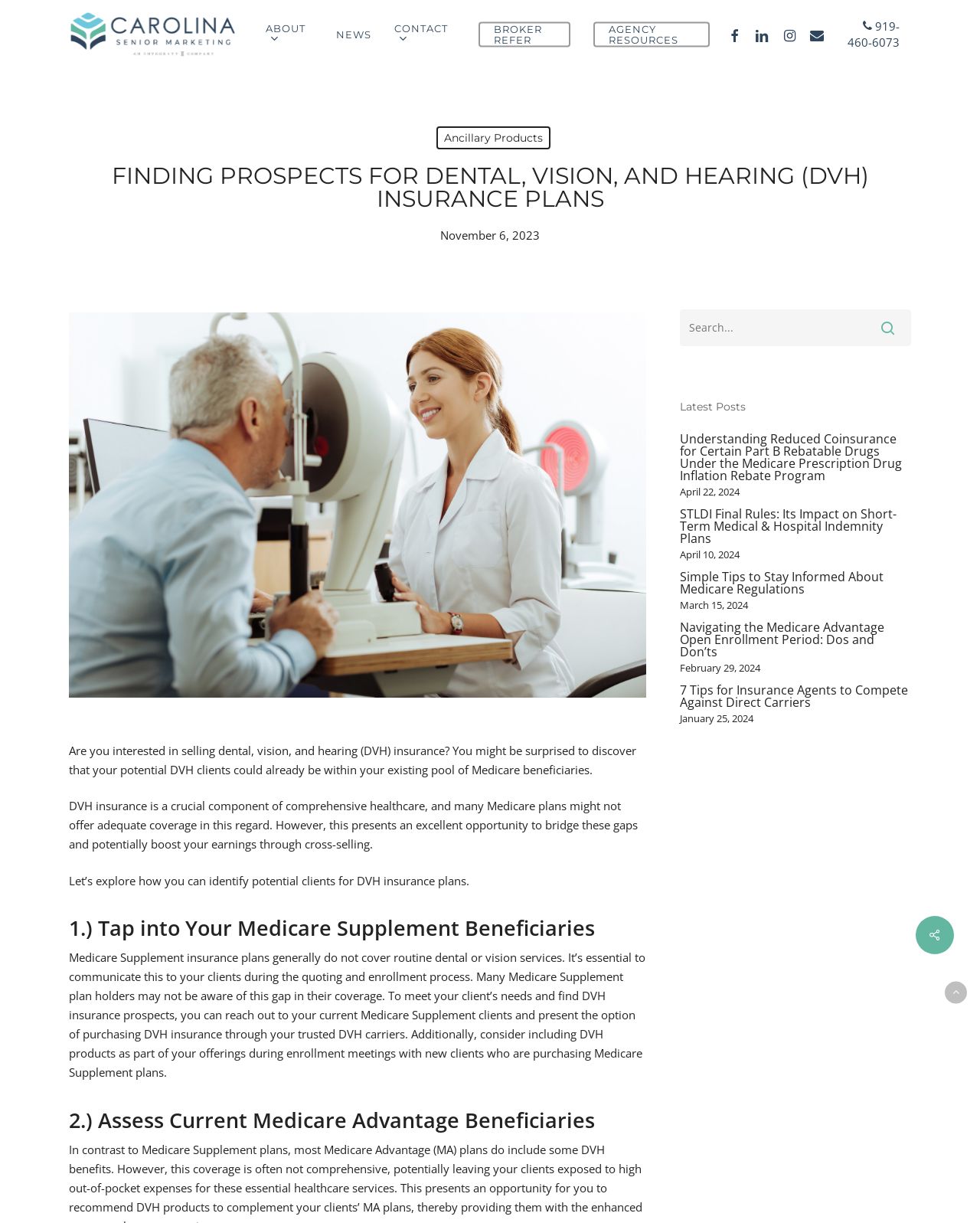Determine the bounding box coordinates of the clickable region to execute the instruction: "Search for:". The coordinates should be four float numbers between 0 and 1, denoted as [left, top, right, bottom].

[0.693, 0.253, 0.93, 0.283]